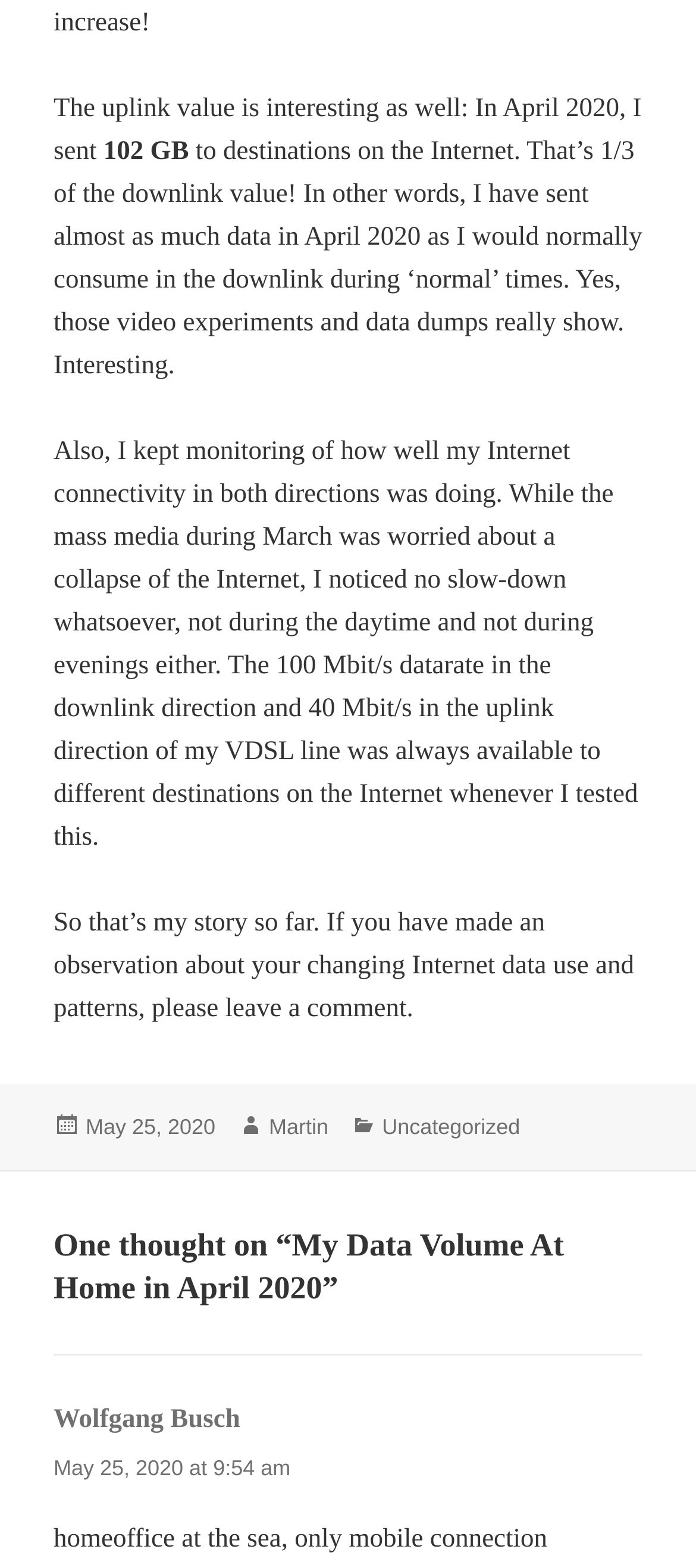Kindly respond to the following question with a single word or a brief phrase: 
What is the uplink value mentioned in the text?

102 GB